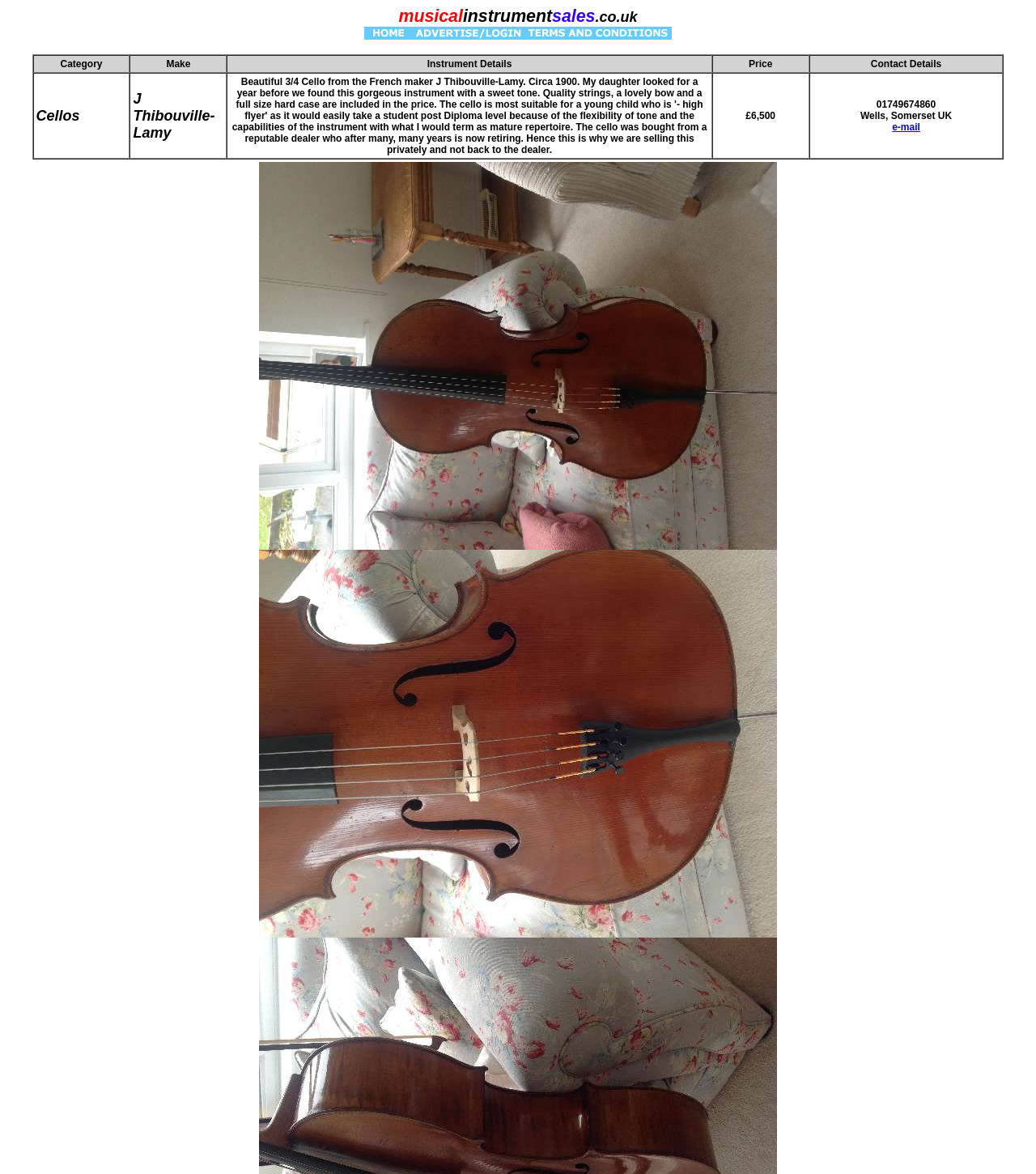What is the category of the first instrument?
Based on the image, provide a one-word or brief-phrase response.

Cellos